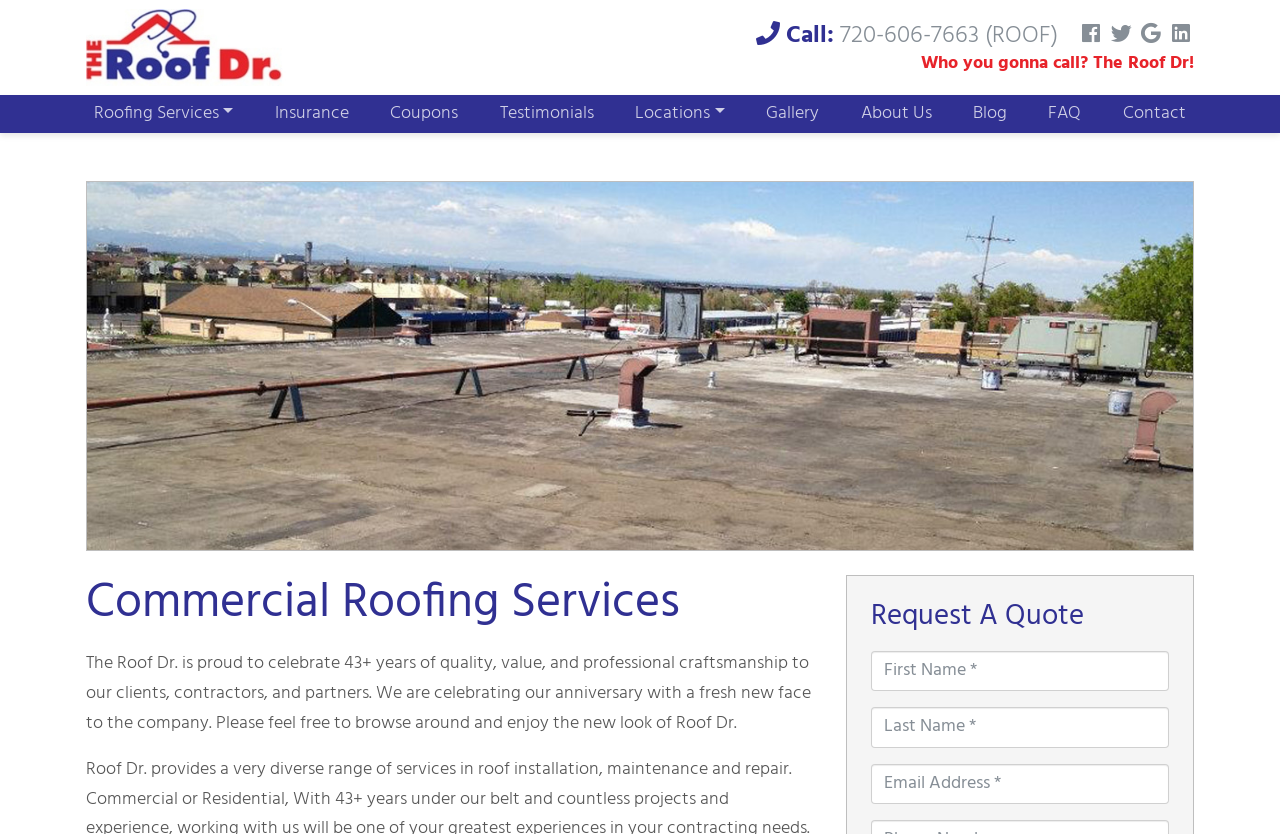What is the phone number to call?
Refer to the screenshot and answer in one word or phrase.

720-606-7663